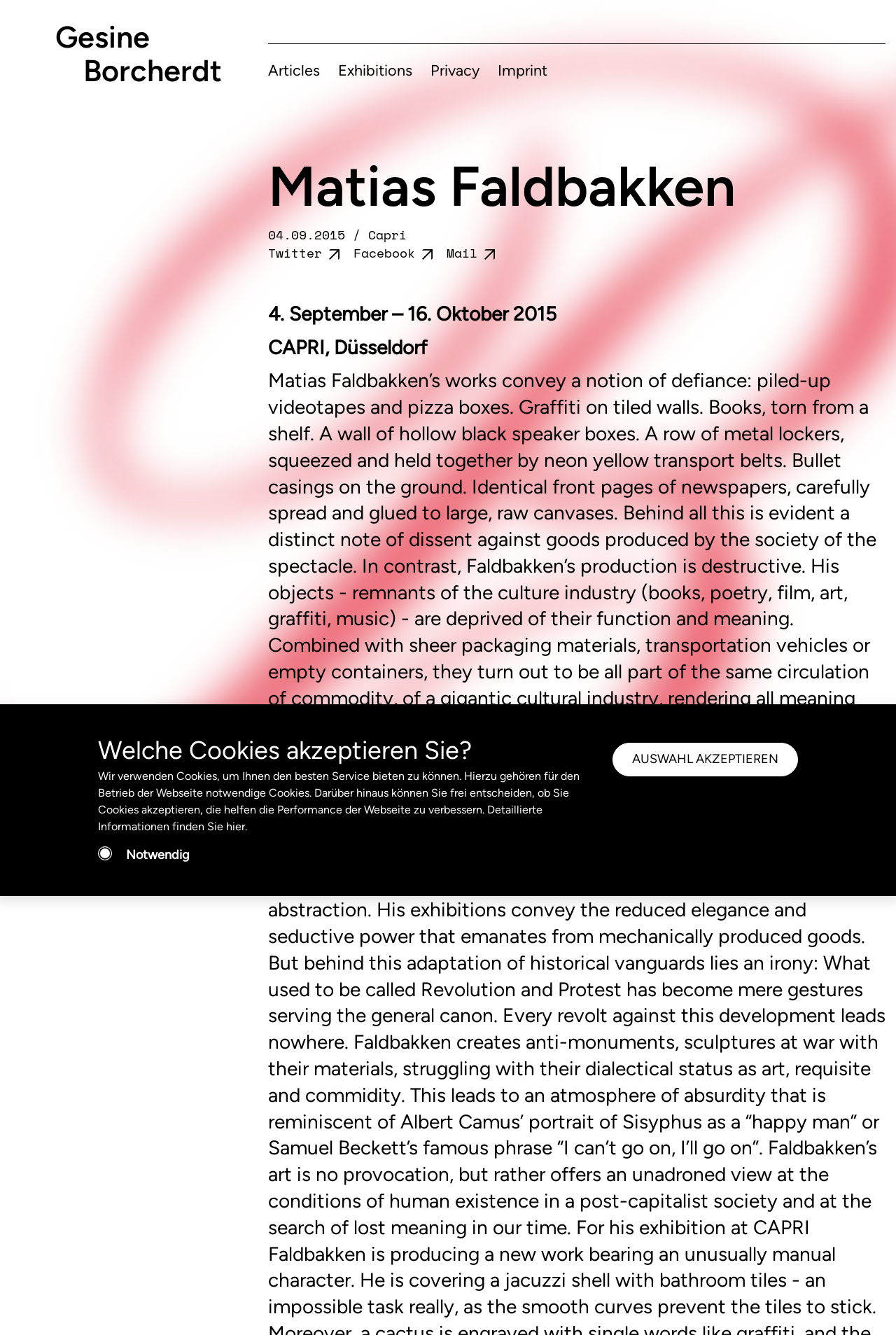Please identify the bounding box coordinates of where to click in order to follow the instruction: "Visit CAPRI, Düsseldorf".

[0.299, 0.251, 0.477, 0.269]